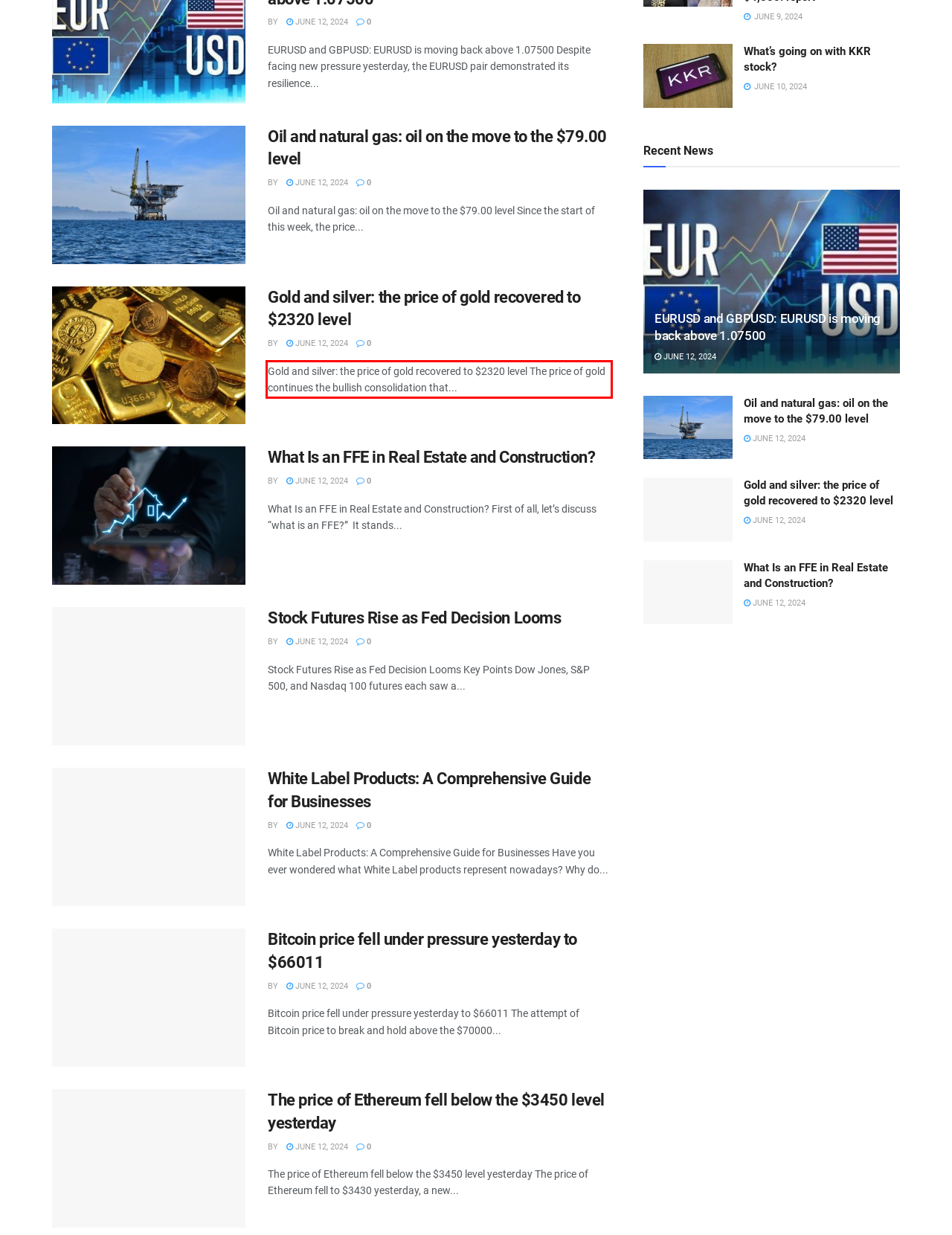Review the screenshot of the webpage and recognize the text inside the red rectangle bounding box. Provide the extracted text content.

Gold and silver: the price of gold recovered to $2320 level The price of gold continues the bullish consolidation that...